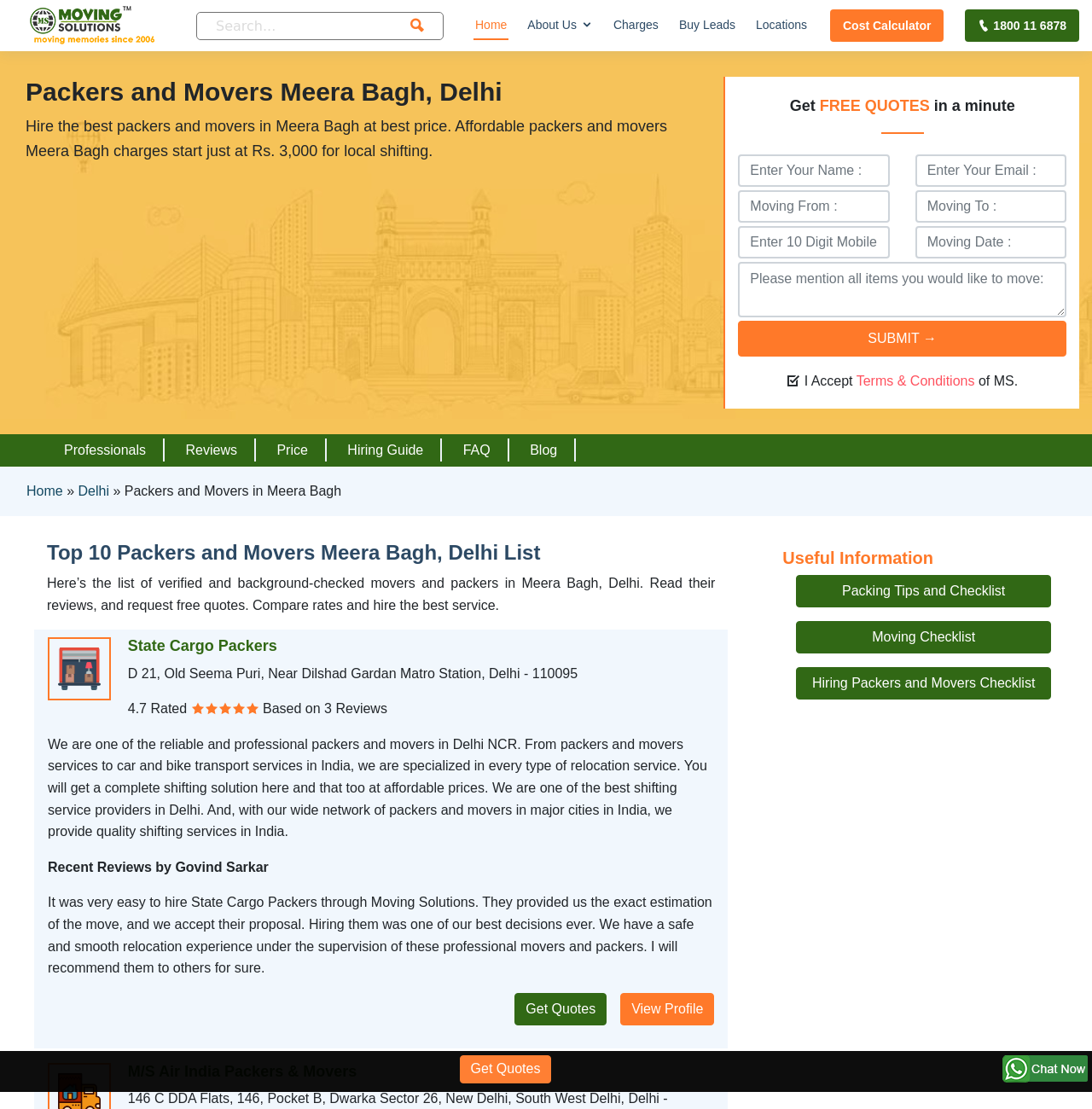Find the bounding box coordinates for the element that must be clicked to complete the instruction: "View the profile of State Cargo Packers". The coordinates should be four float numbers between 0 and 1, indicated as [left, top, right, bottom].

[0.568, 0.895, 0.654, 0.924]